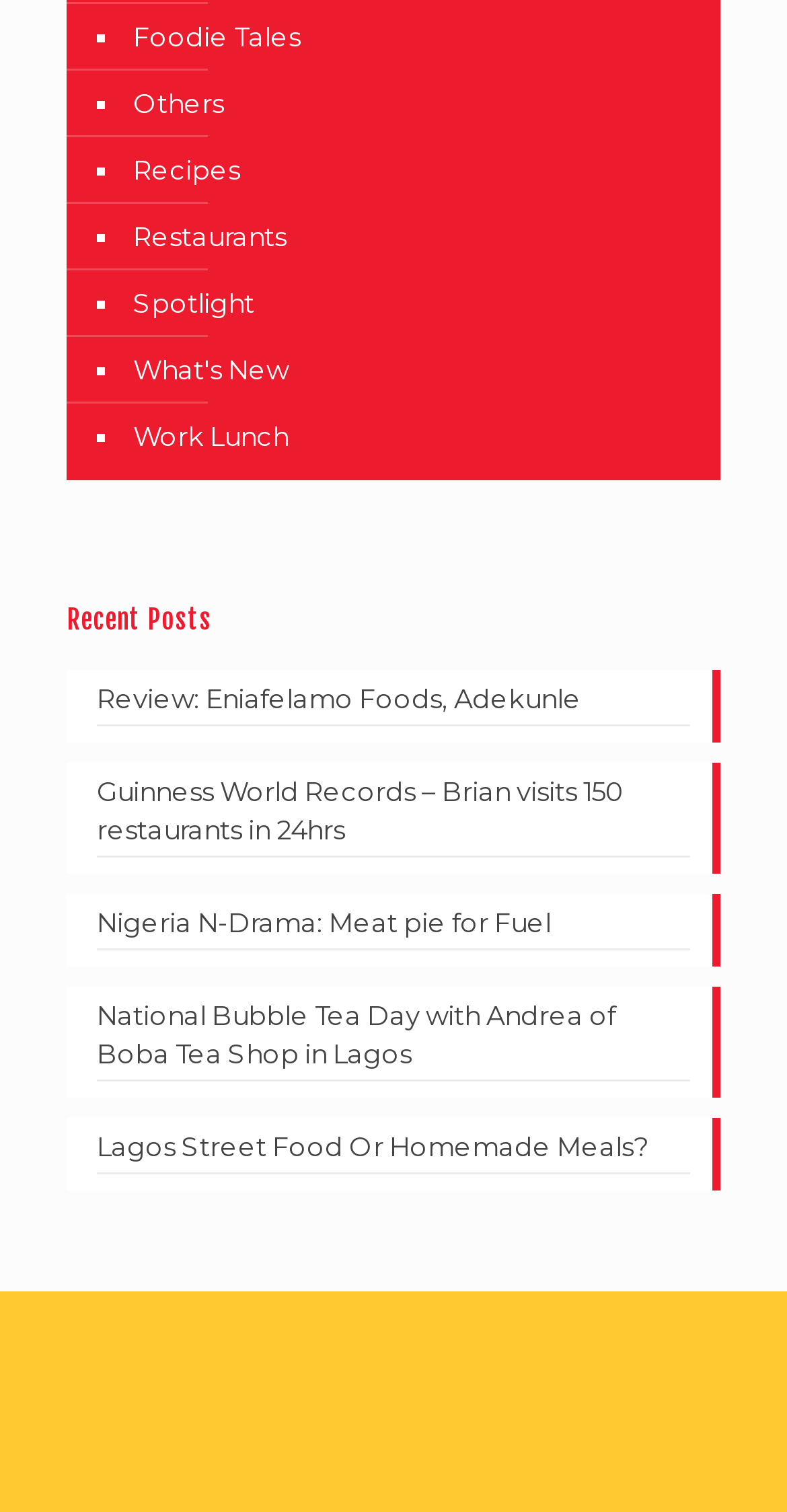What is the title of the first recent post?
From the image, provide a succinct answer in one word or a short phrase.

Review: Eniafelamo Foods, Adekunle